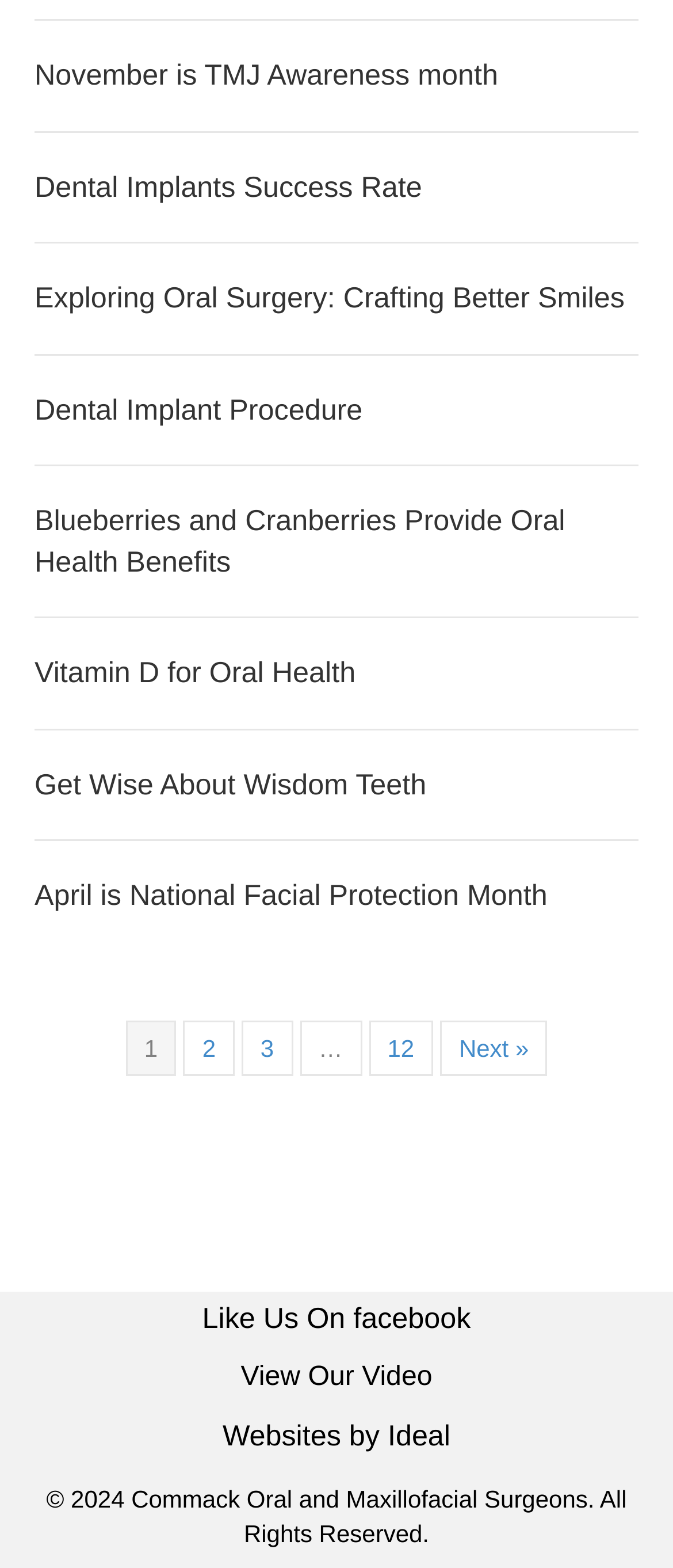Please provide a detailed answer to the question below based on the screenshot: 
What is the theme of the webpage?

The headings and links on the webpage, such as 'Dental Implants Success Rate', 'Exploring Oral Surgery: Crafting Better Smiles', and 'Get Wise About Wisdom Teeth', suggest that the theme of the webpage is related to oral health and surgery.